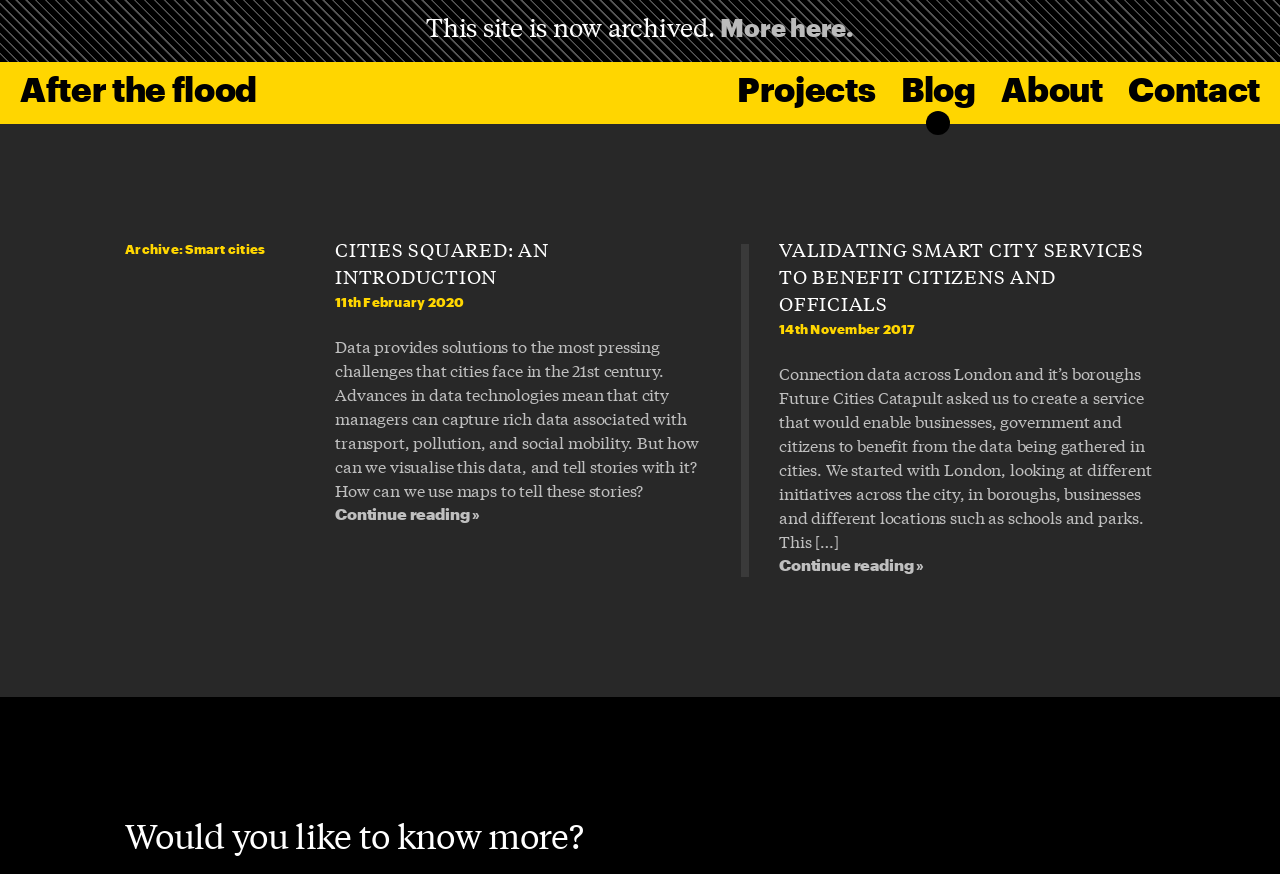Locate the bounding box coordinates of the area where you should click to accomplish the instruction: "go to About page".

[0.782, 0.079, 0.861, 0.125]